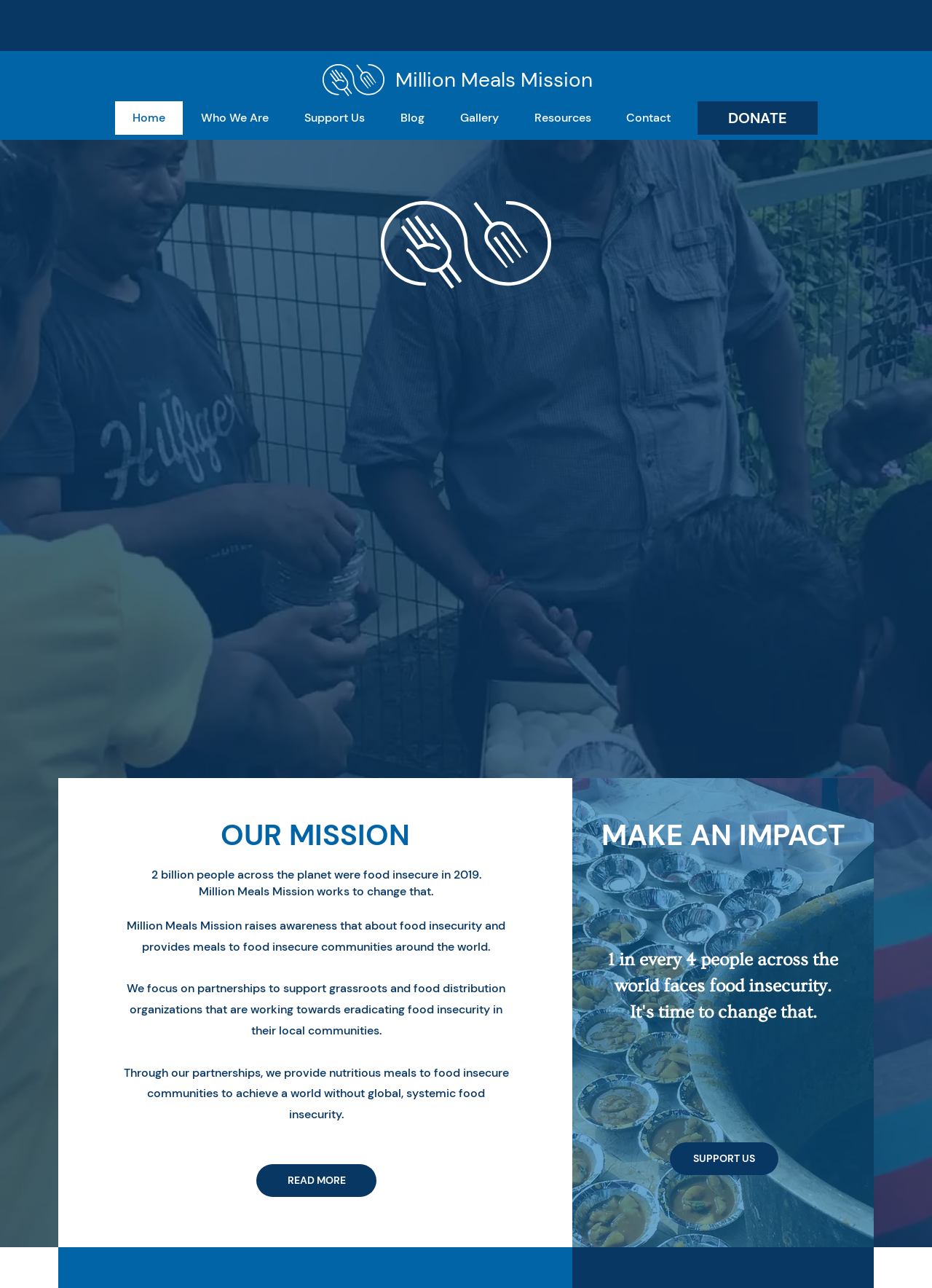Provide the bounding box coordinates of the section that needs to be clicked to accomplish the following instruction: "Read more about Million Meals Mission."

[0.275, 0.904, 0.404, 0.929]